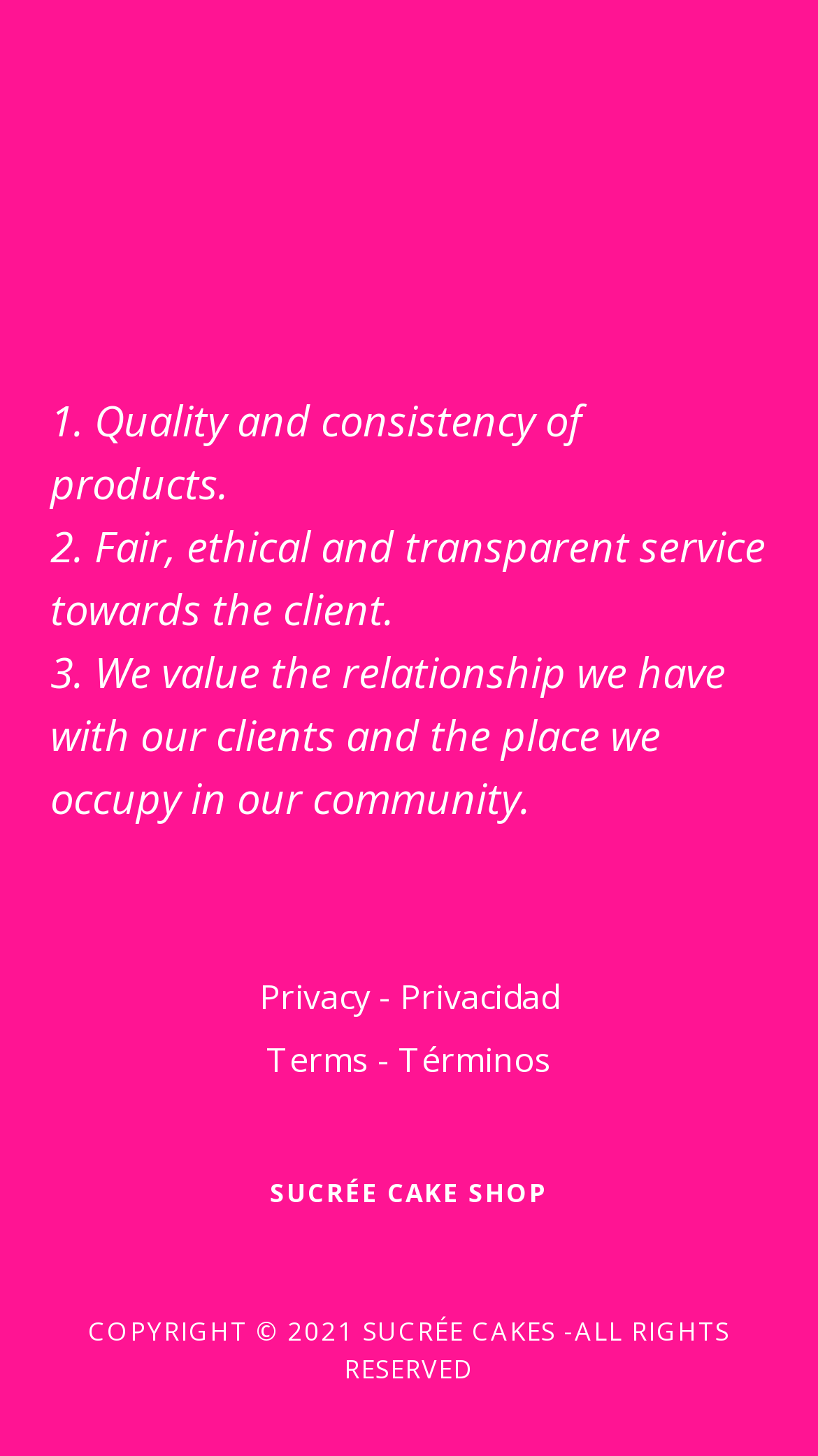Provide a short, one-word or phrase answer to the question below:
What is the first value of the shop?

Quality and consistency of products.